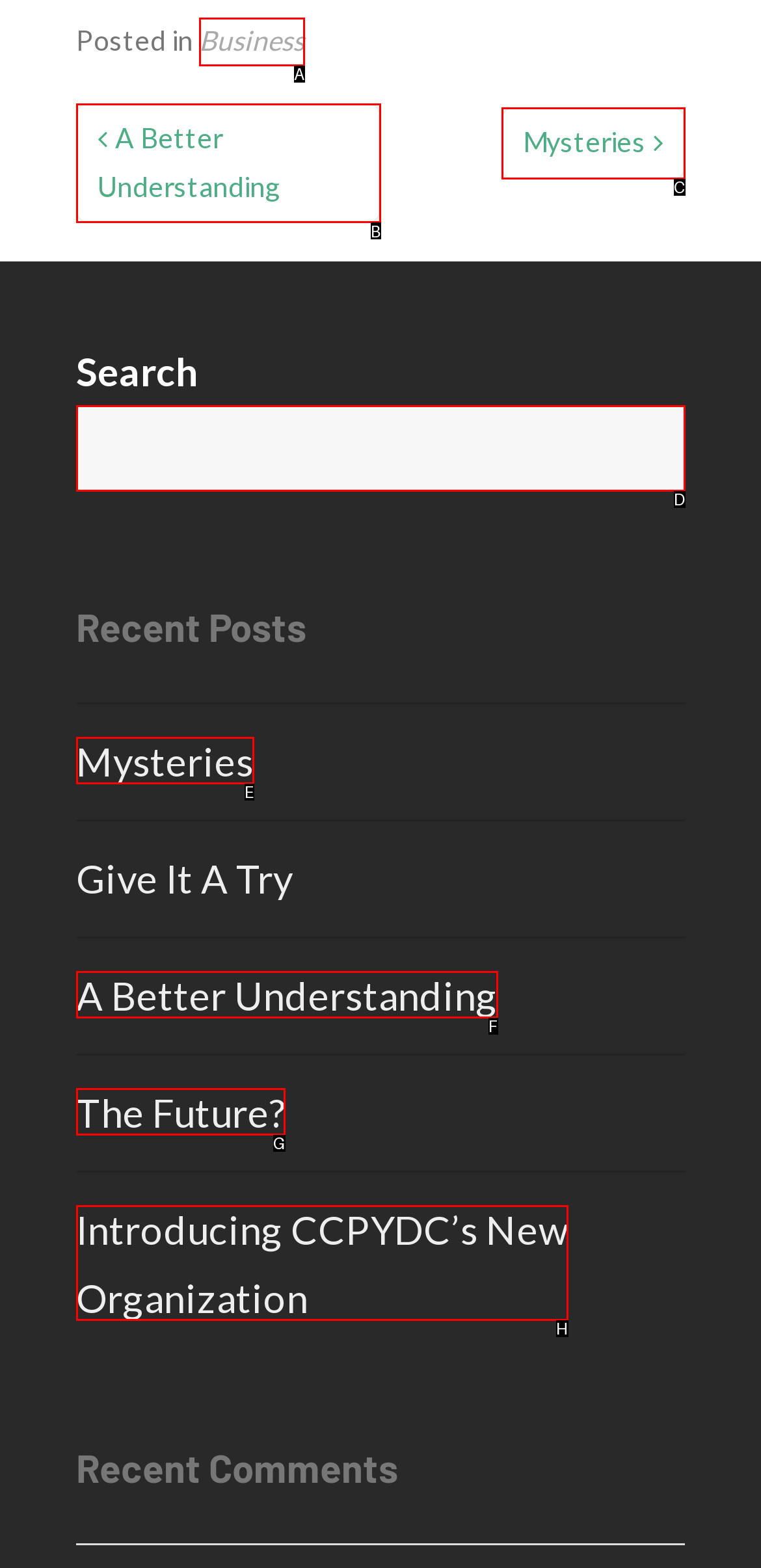From the options shown, which one fits the description: A Better Understanding? Respond with the appropriate letter.

F